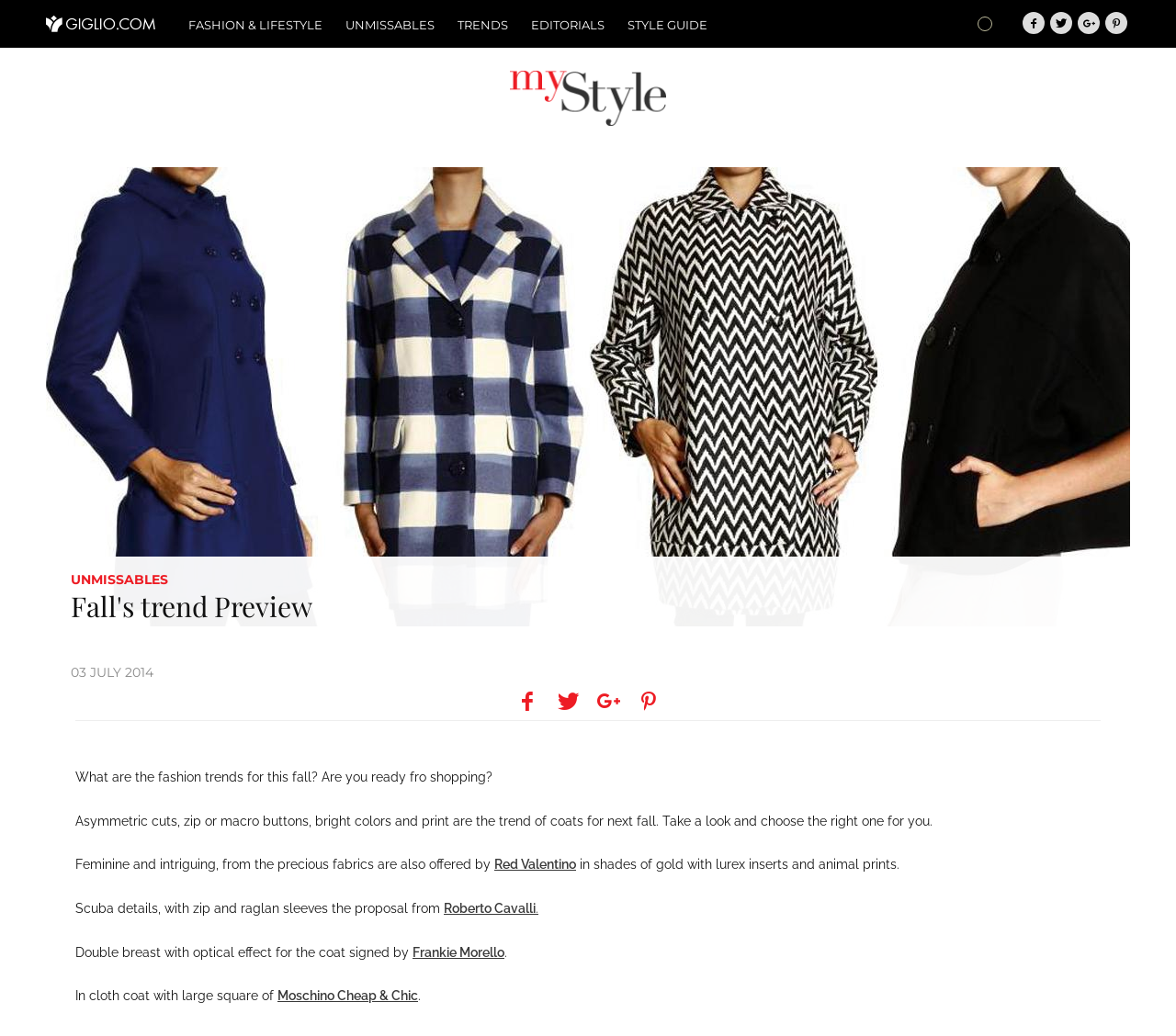What are the fashion trends for this fall?
Please respond to the question with as much detail as possible.

The webpage provides a preview of the fashion trends for this fall, which are described in the text as 'Asymmetric cuts, zip or macro buttons, bright colors and print'.